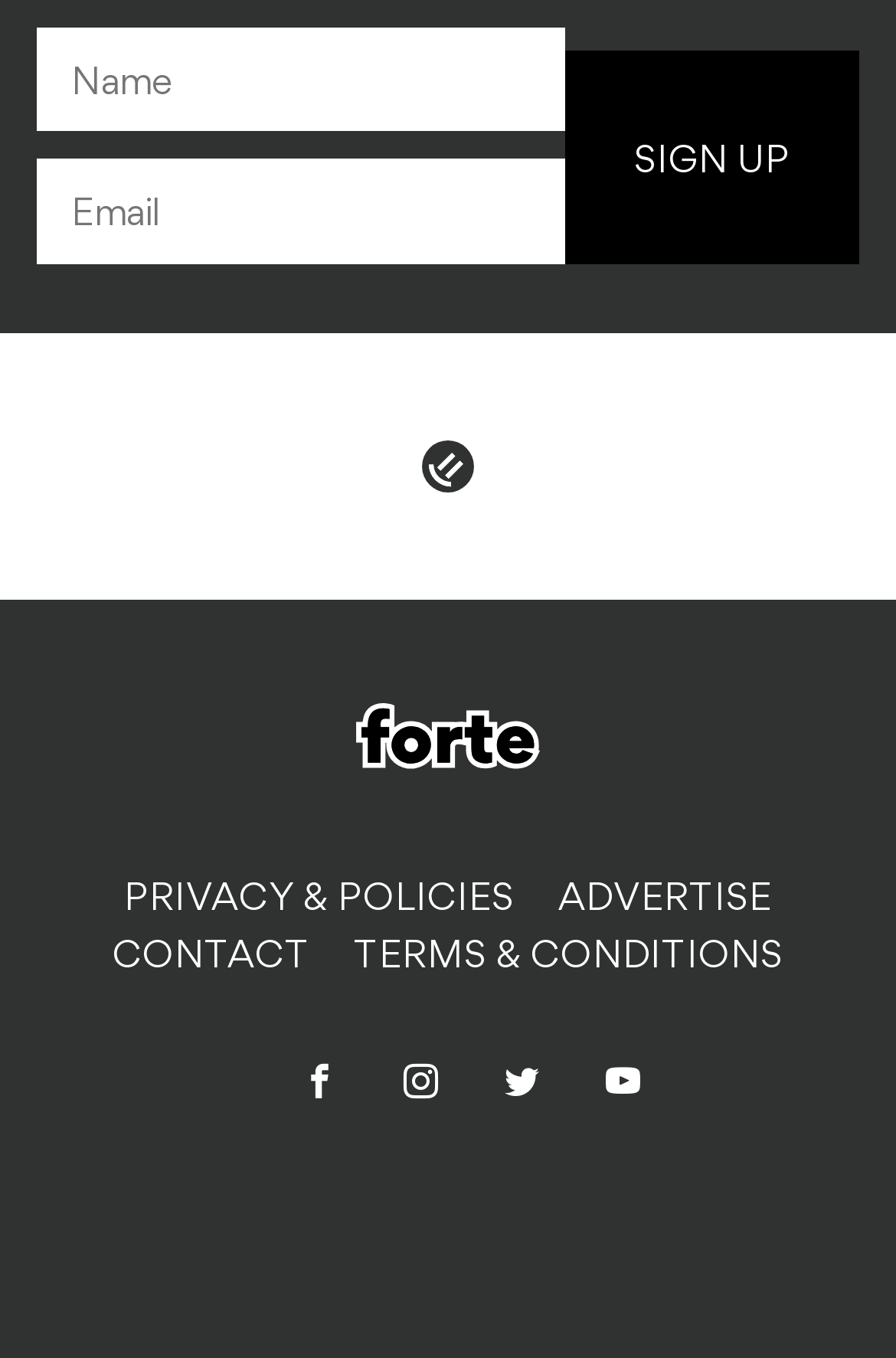Locate the bounding box coordinates of the area where you should click to accomplish the instruction: "View Country Information".

None